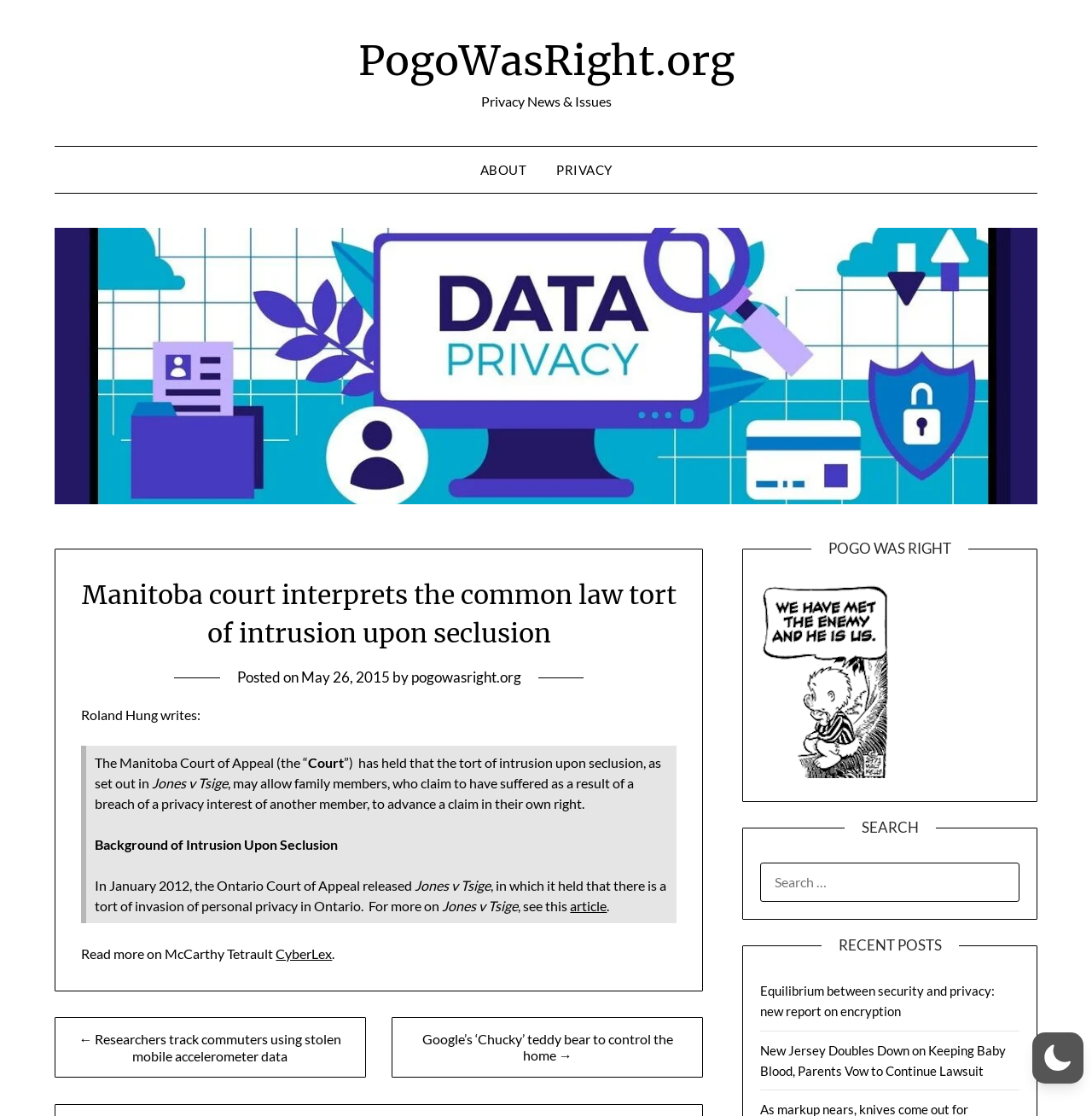What is the name of the court mentioned in the article?
Please give a detailed and elaborate answer to the question.

The article mentions 'The Manitoba Court of Appeal (the “Court”) has held that the tort of intrusion upon seclusion...' which indicates that the Manitoba Court of Appeal is the court mentioned in the article.